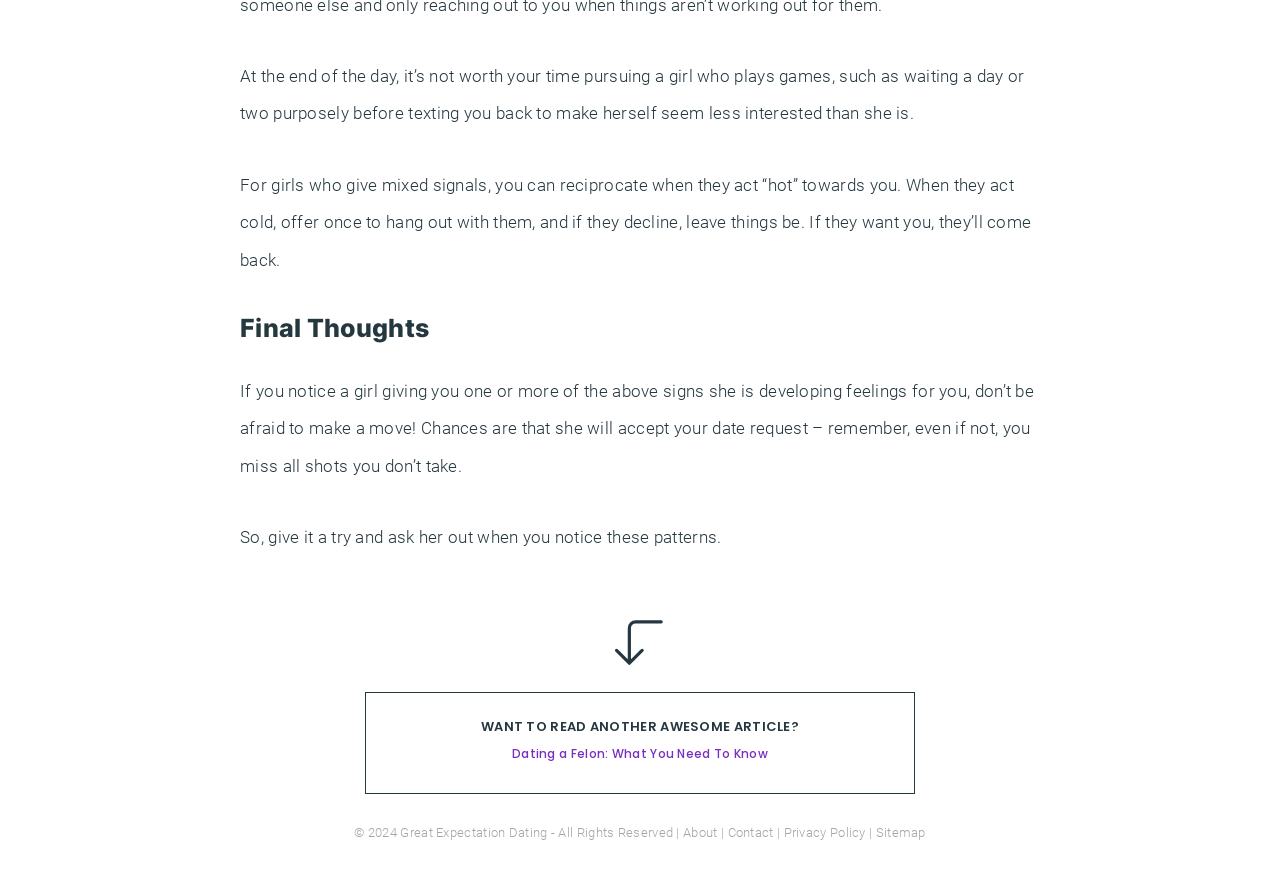Refer to the image and provide an in-depth answer to the question: 
What is the tone of the article?

The tone of the article is informative, as it provides advice and guidance on how to approach girls who are developing feelings. It is also encouraging, as it urges the reader to take action and not be afraid to make a move.